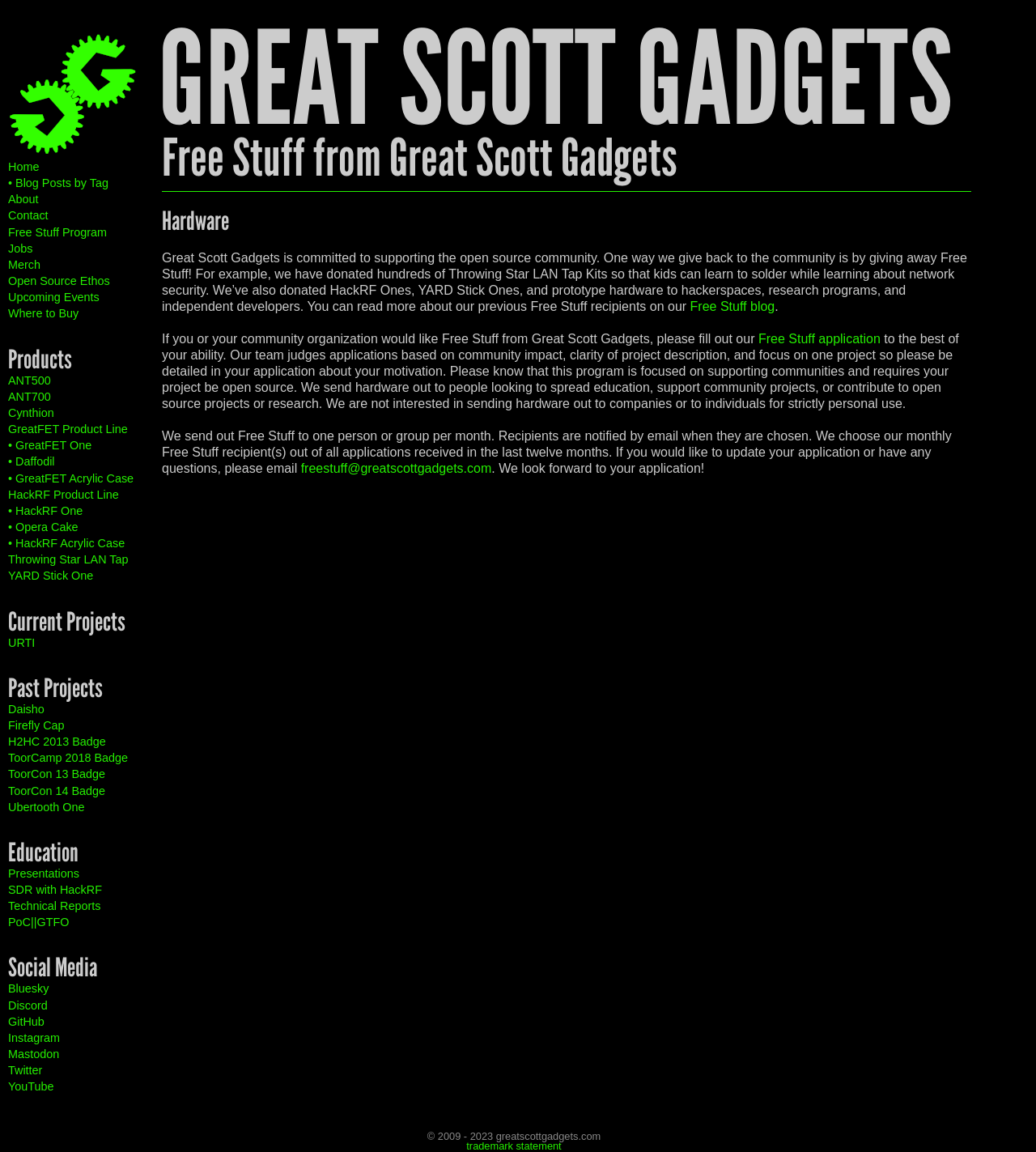Locate the bounding box coordinates of the clickable region to complete the following instruction: "Contact freestuff@greatscottgadgets.com."

[0.29, 0.401, 0.474, 0.413]